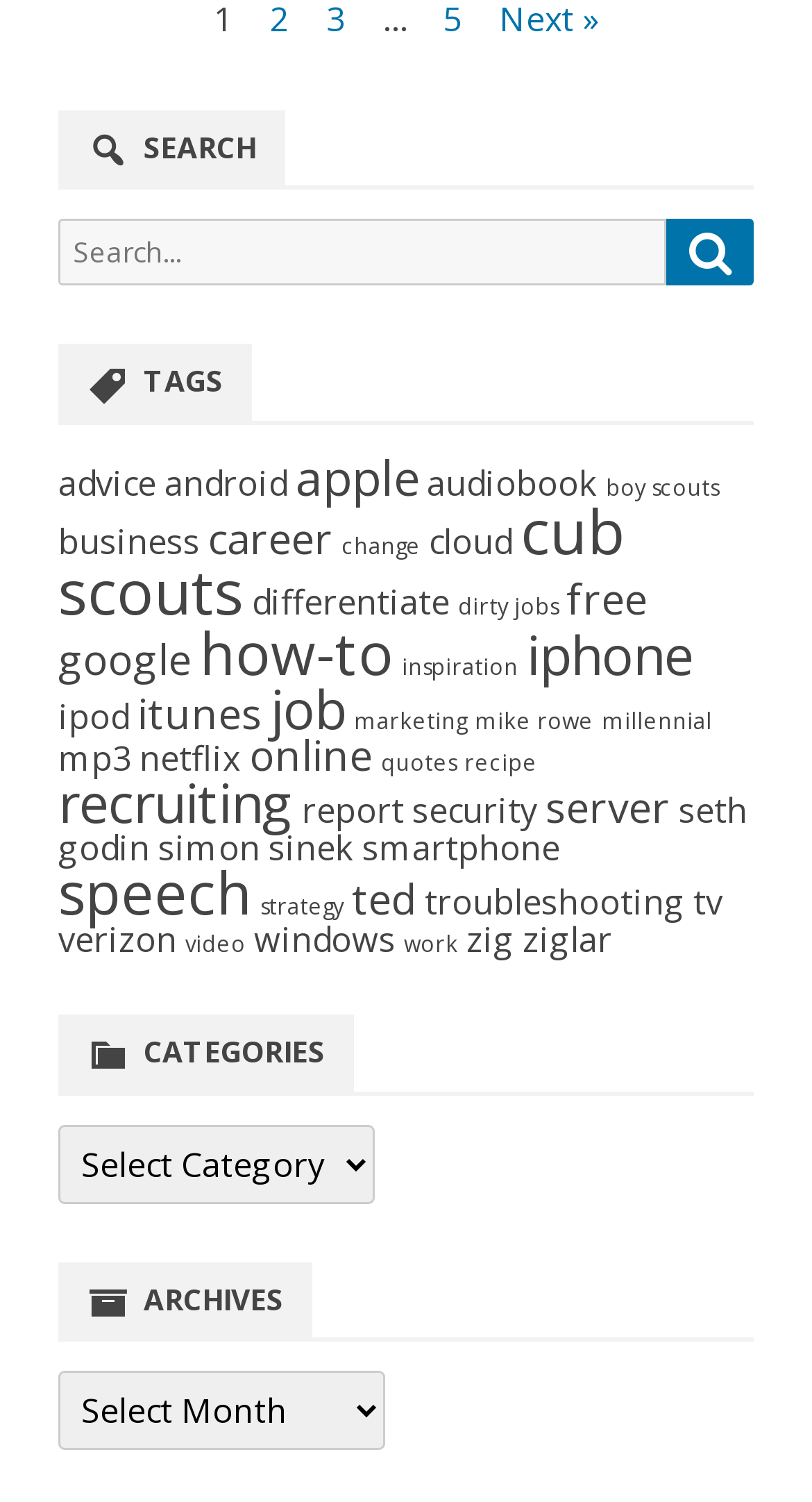Use a single word or phrase to answer the question: 
What is the main function of the search box?

Search for items